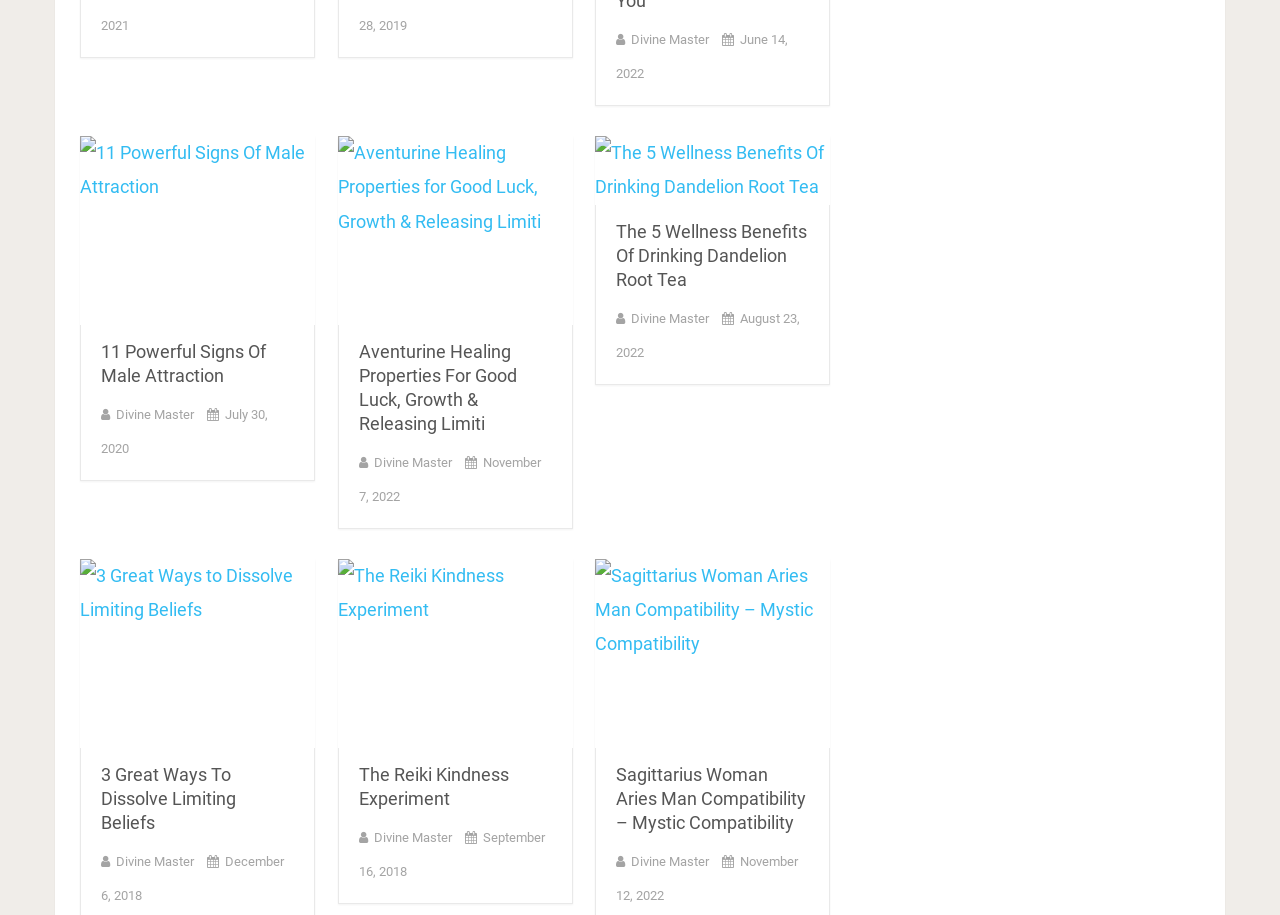Respond to the question with just a single word or phrase: 
What is the topic of the second article?

Aventurine Healing Properties